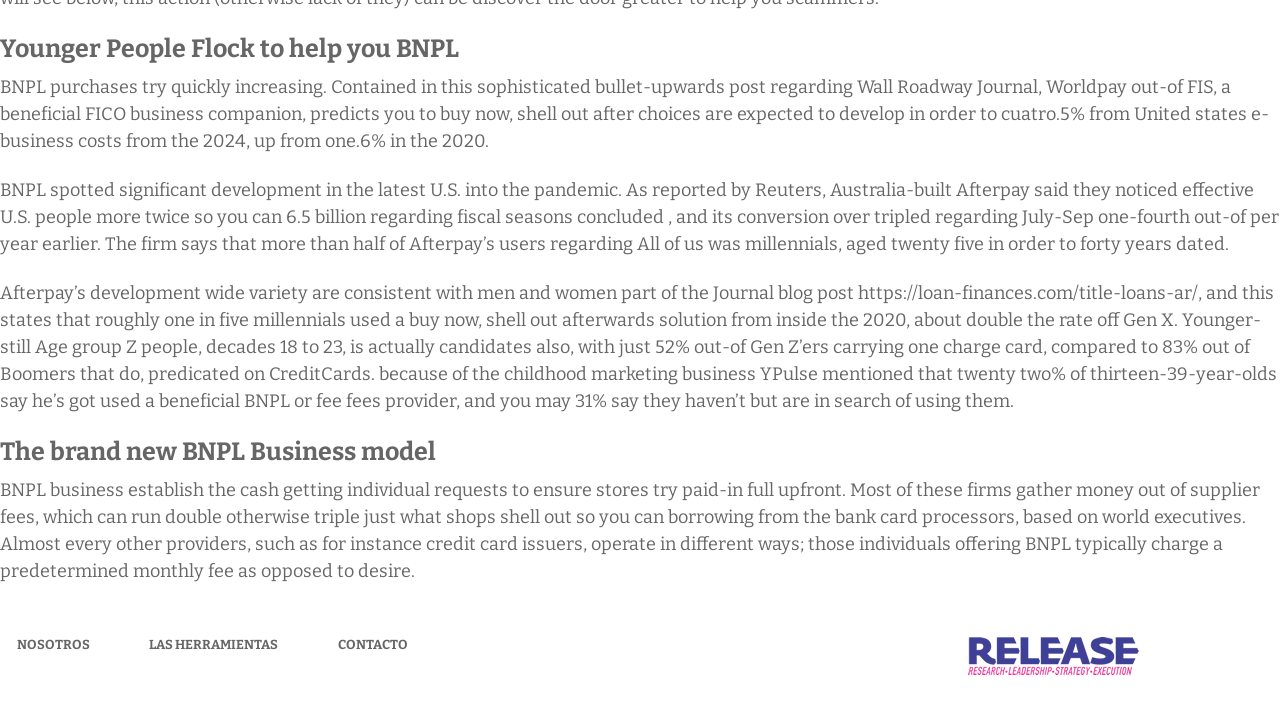Based on the element description: "Polarized Electromagnetic Radiation Physics 33%", identify the bounding box coordinates for this UI element. The coordinates must be four float numbers between 0 and 1, listed as [left, top, right, bottom].

None